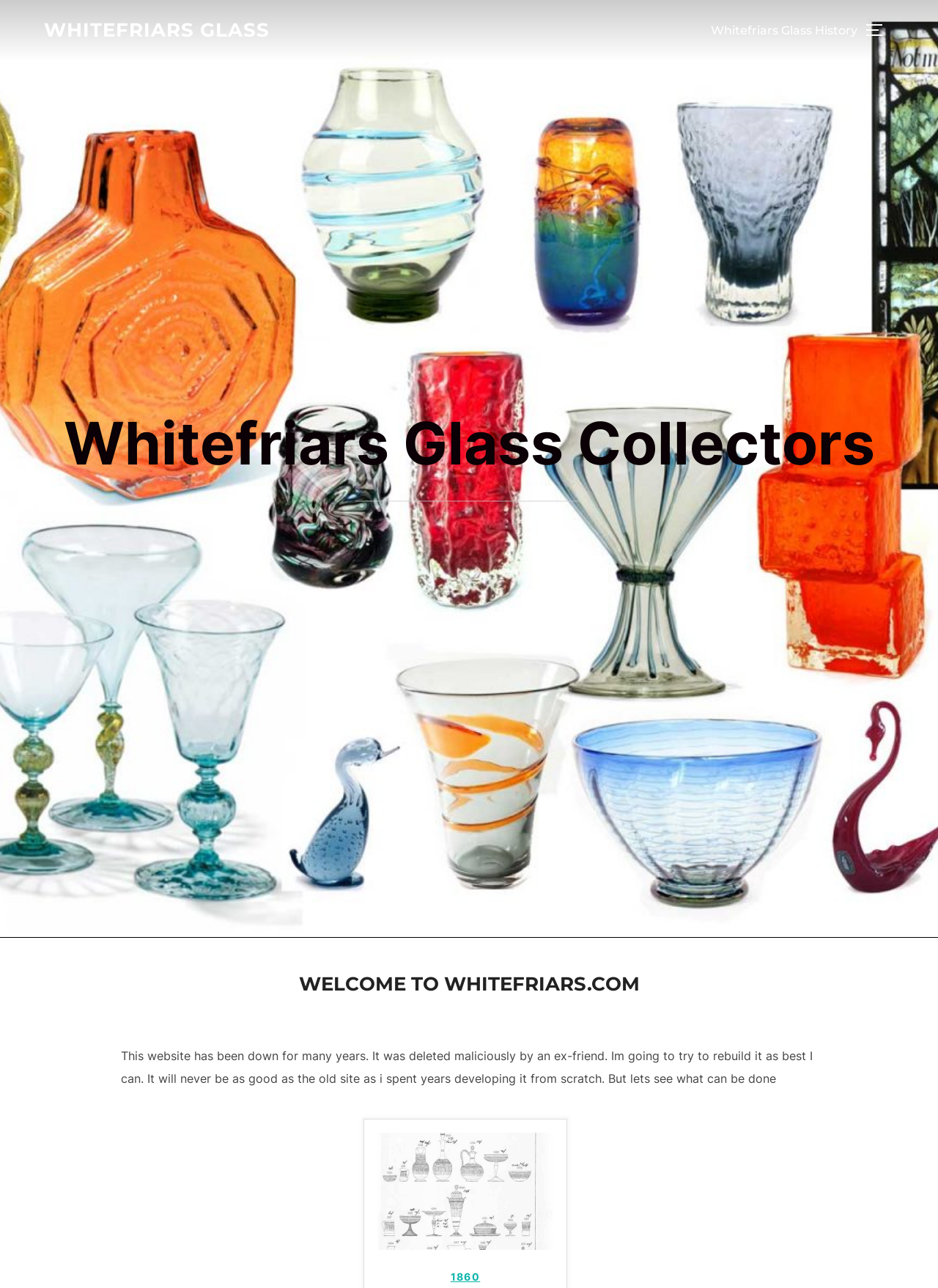What year is mentioned in the text?
Please ensure your answer is as detailed and informative as possible.

The text mentions '1860' as a specific year, which is also linked to an image with the same name.